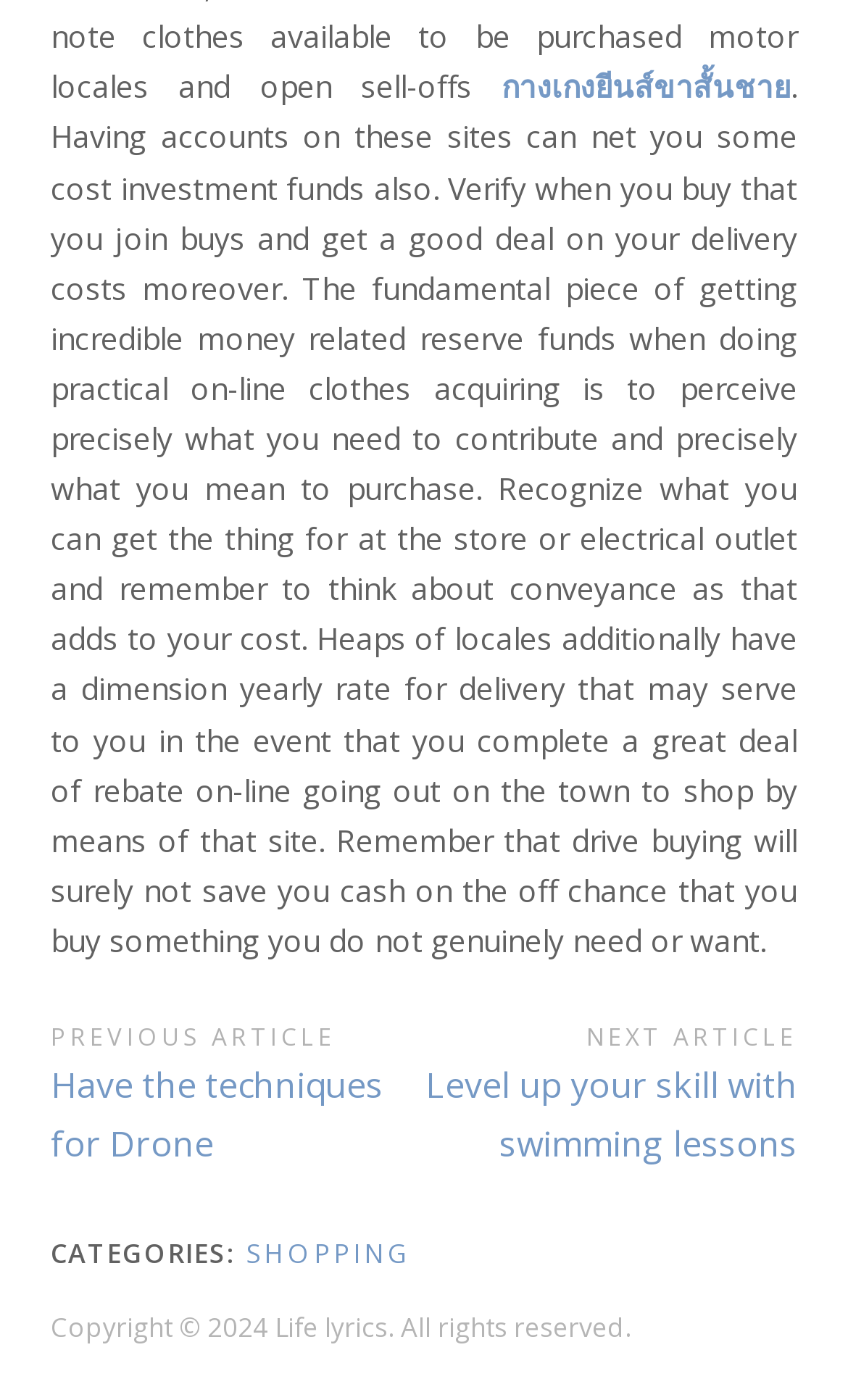What is the category of the link 'กางเกงยีนส์ขาสั้นชาย'?
Answer with a single word or short phrase according to what you see in the image.

SHOPPING